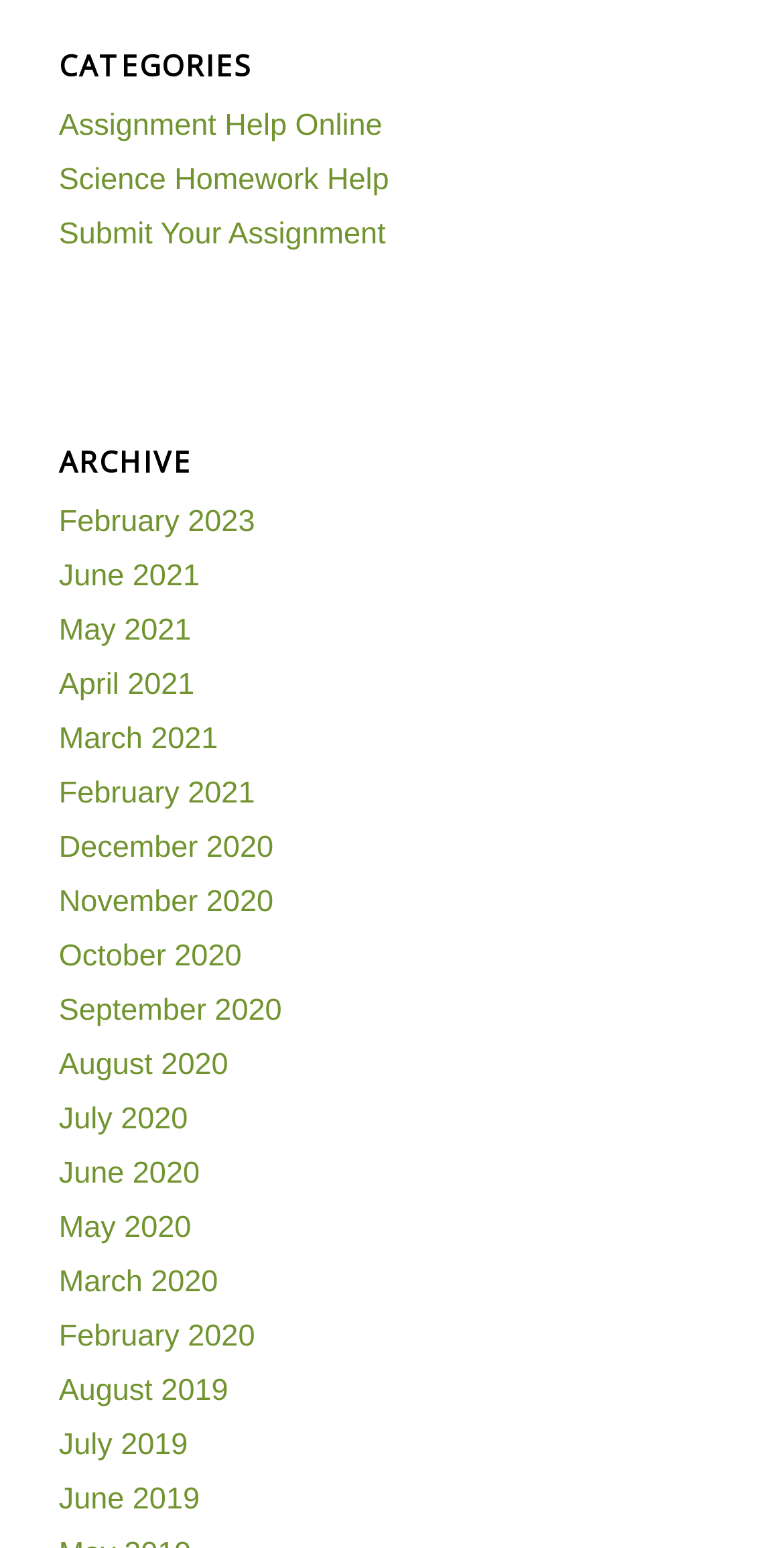Give a one-word or one-phrase response to the question:
Are there any links related to March on this webpage?

Yes